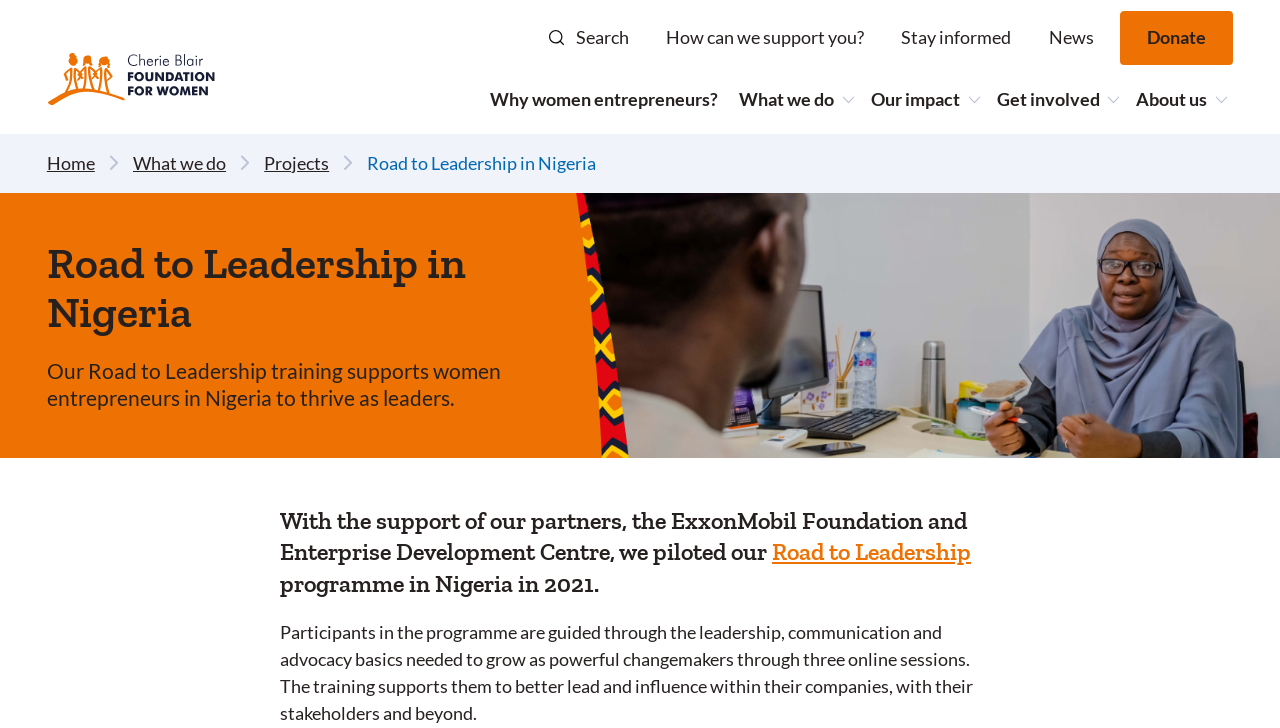Bounding box coordinates must be specified in the format (top-left x, top-left y, bottom-right x, bottom-right y). All values should be floating point numbers between 0 and 1. What are the bounding box coordinates of the UI element described as: How can we support you?

[0.512, 0.015, 0.683, 0.089]